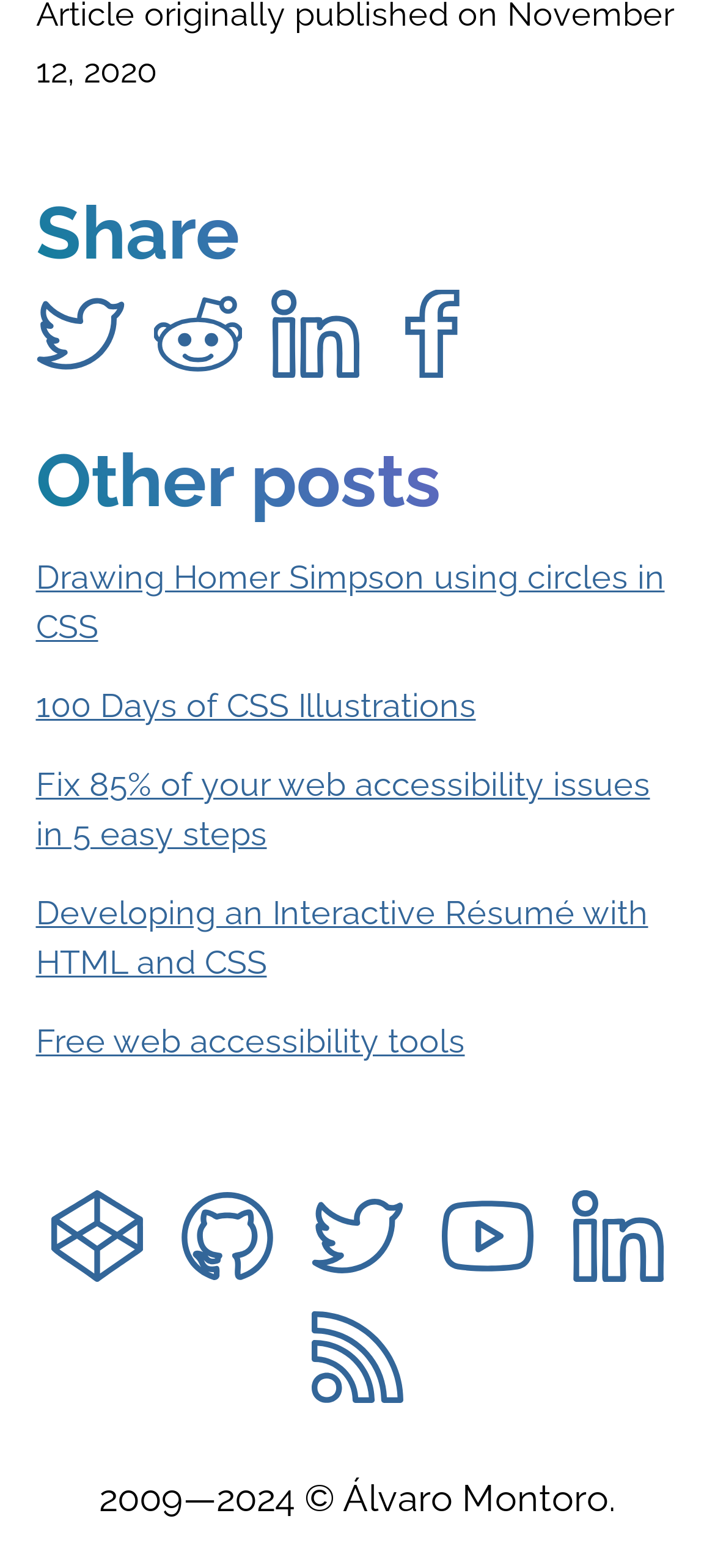Specify the bounding box coordinates of the element's region that should be clicked to achieve the following instruction: "go to inicio page". The bounding box coordinates consist of four float numbers between 0 and 1, in the format [left, top, right, bottom].

None